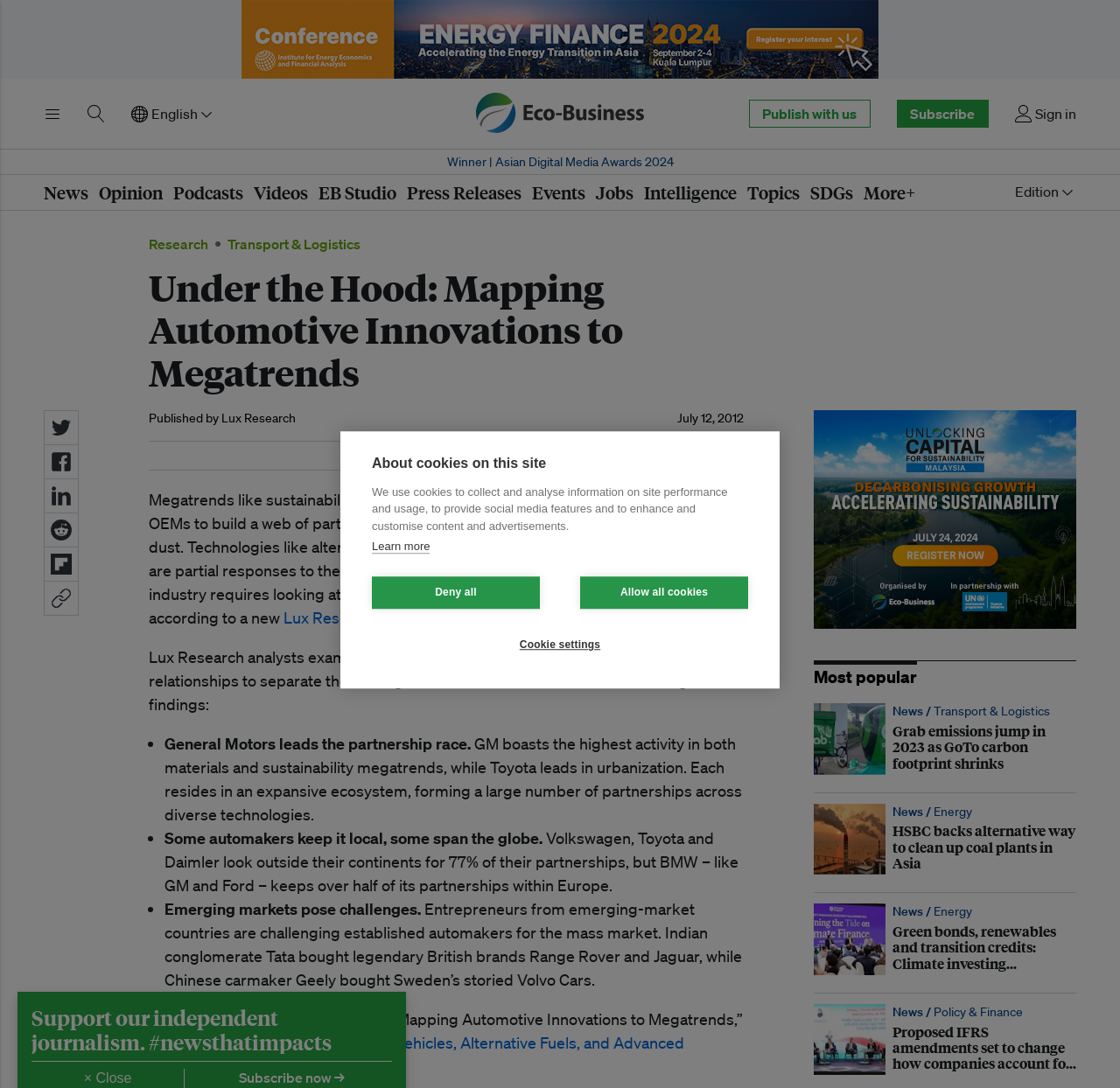Provide a comprehensive caption for the webpage.

This webpage is about a research report titled "Under the Hood: Mapping Automotive Innovations to Megatrends" by Lux Research. The report discusses how megatrends like sustainability, urbanization, and materials revolution are forcing automotive companies to build partnerships that drive innovation.

At the top of the page, there is a navigation menu with links to various sections of the website, including "News", "Opinion", "Podcasts", and "Videos". Below the navigation menu, there is a banner with a link to "Eco-Business" and a button to toggle the menu.

The main content of the page is divided into two columns. The left column contains the report's summary, which discusses the impact of megatrends on the automotive industry and how companies like General Motors, Toyota, and Volkswagen are responding to these trends. The summary is accompanied by social media sharing links and a button to copy a short URL.

The right column contains a list of popular news articles, including one about Grab's emissions increasing in 2023 and another about a coal-fired power plant in China. Each article has a heading, a brief summary, and a link to read more.

There are also several advertisements and promotional links scattered throughout the page, including a banner at the top and a link to "Publish with us" and "Subscribe" to the website's content.